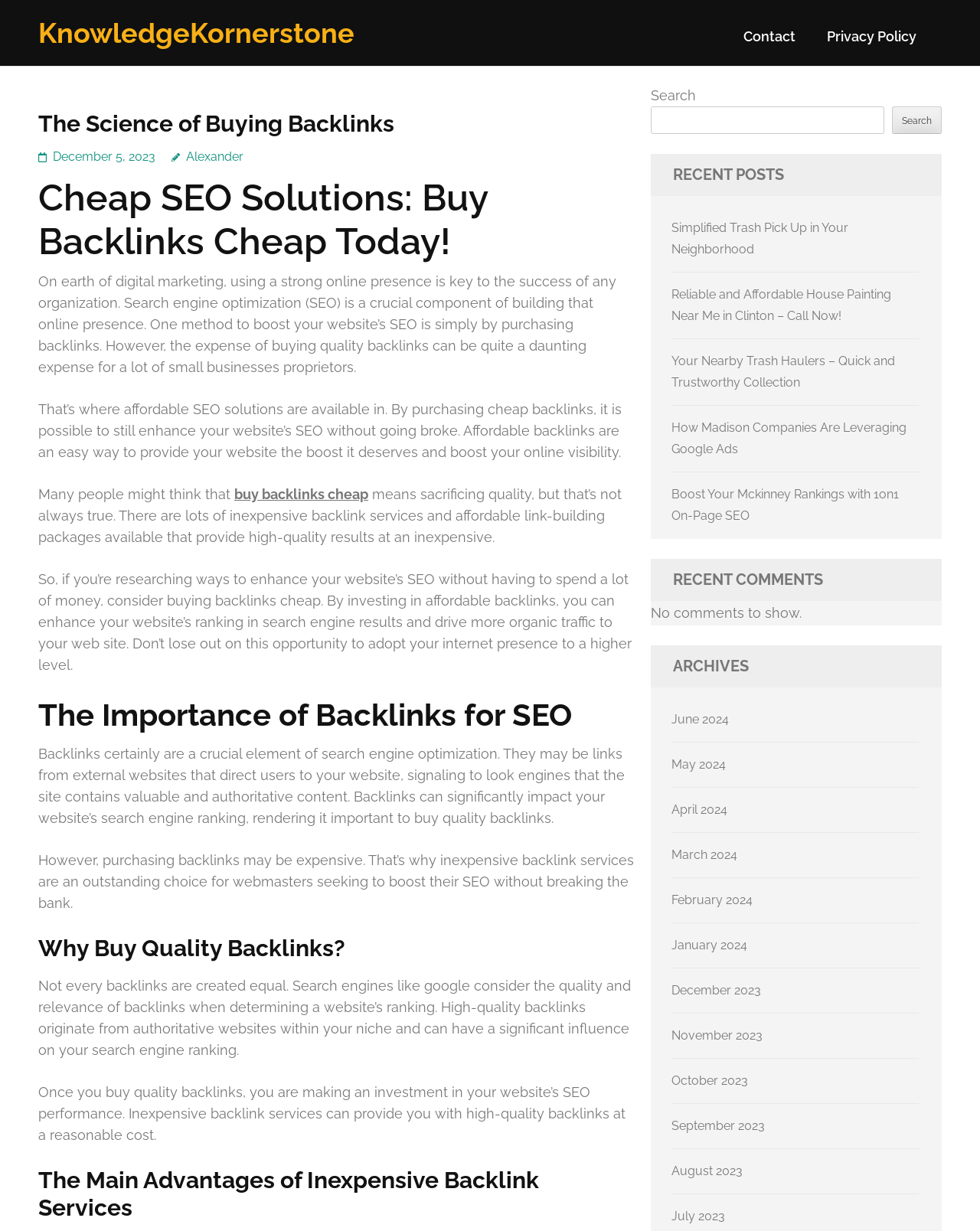Specify the bounding box coordinates of the area to click in order to follow the given instruction: "Click on the 'December 2023' link."

[0.685, 0.799, 0.777, 0.811]